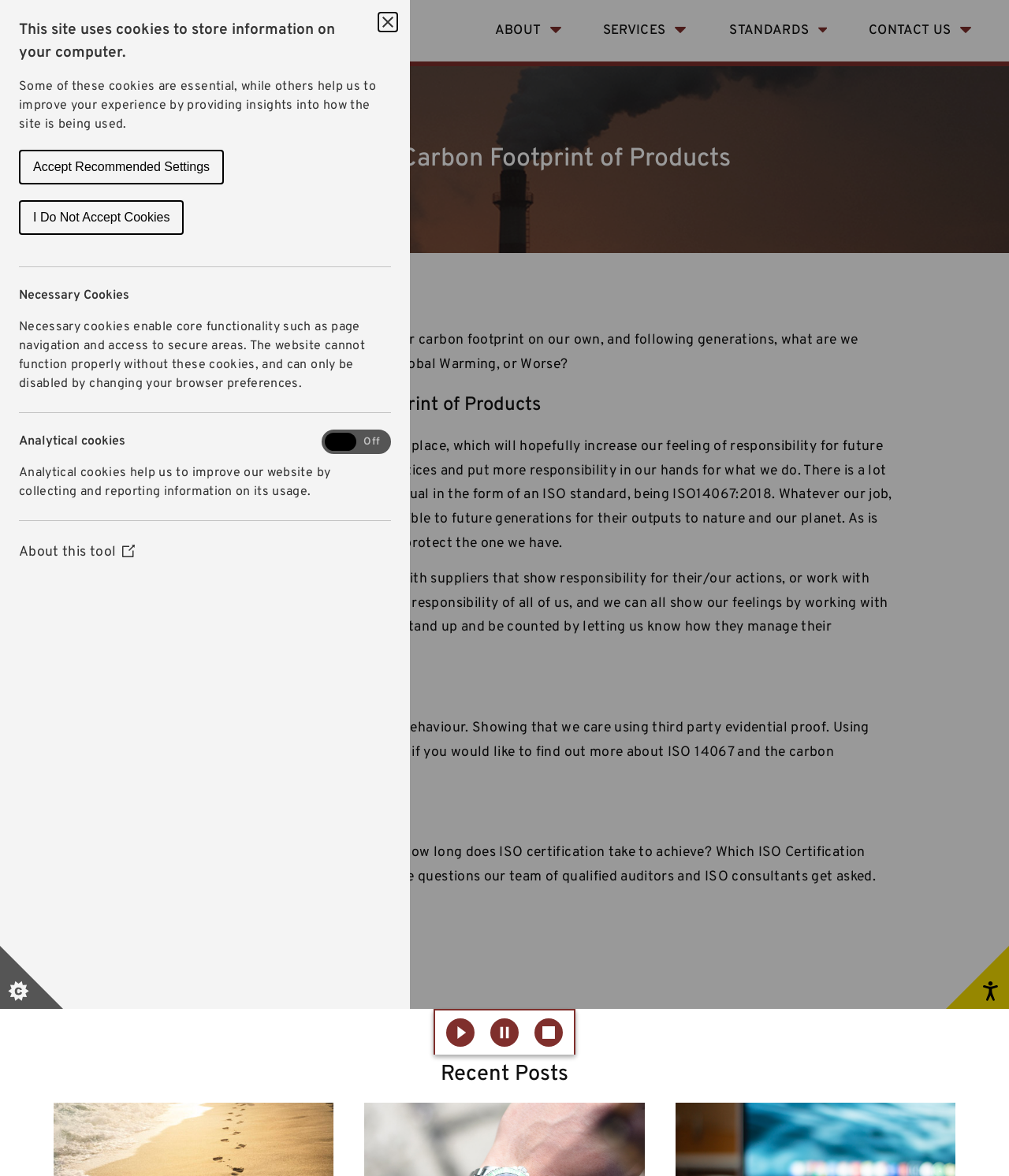Can you identify and provide the main heading of the webpage?

This site uses cookies to store information on your computer.